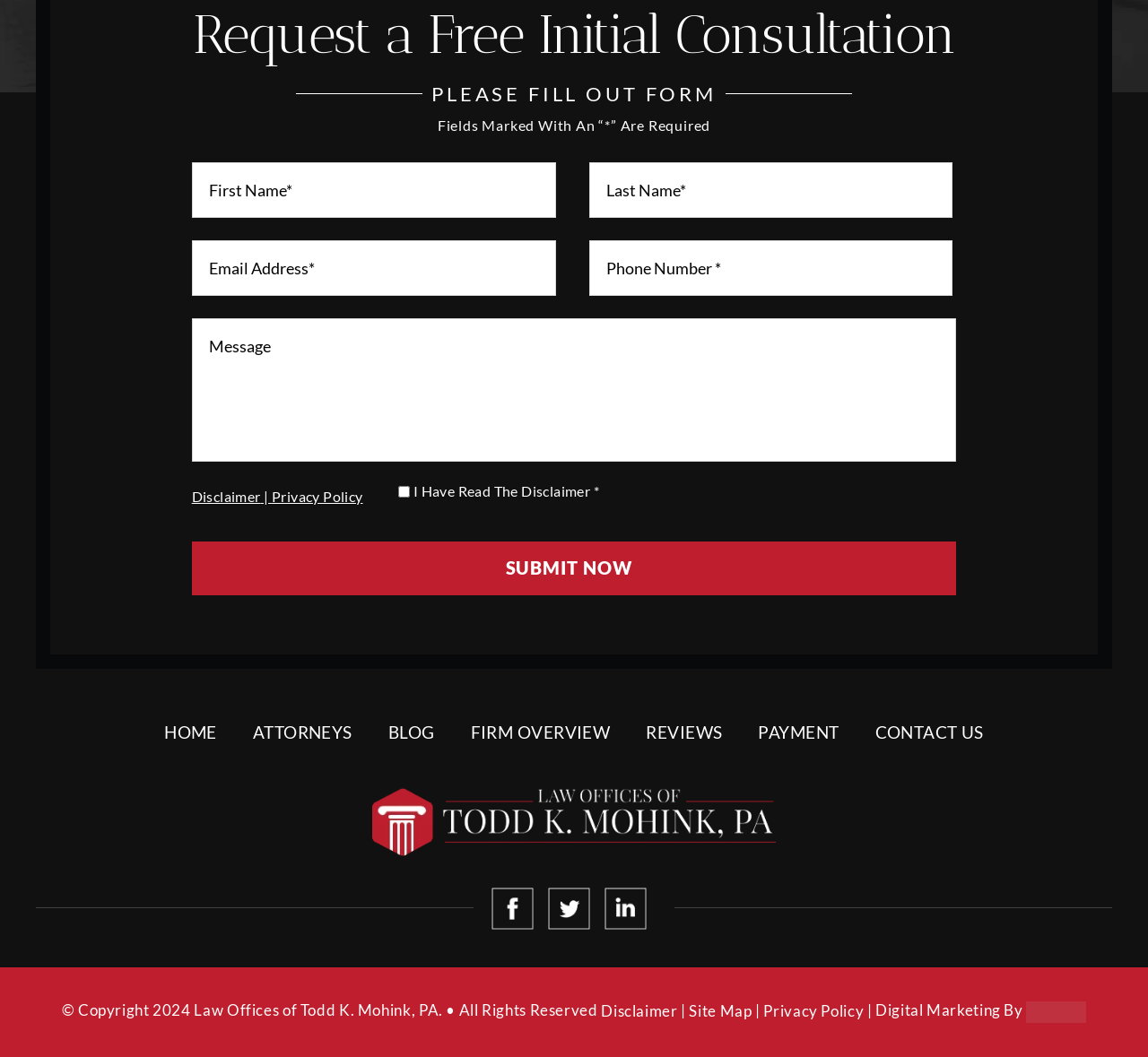Provide the bounding box coordinates, formatted as (top-left x, top-left y, bottom-right x, bottom-right y), with all values being floating point numbers between 0 and 1. Identify the bounding box of the UI element that matches the description: Firm Overview

[0.41, 0.685, 0.531, 0.702]